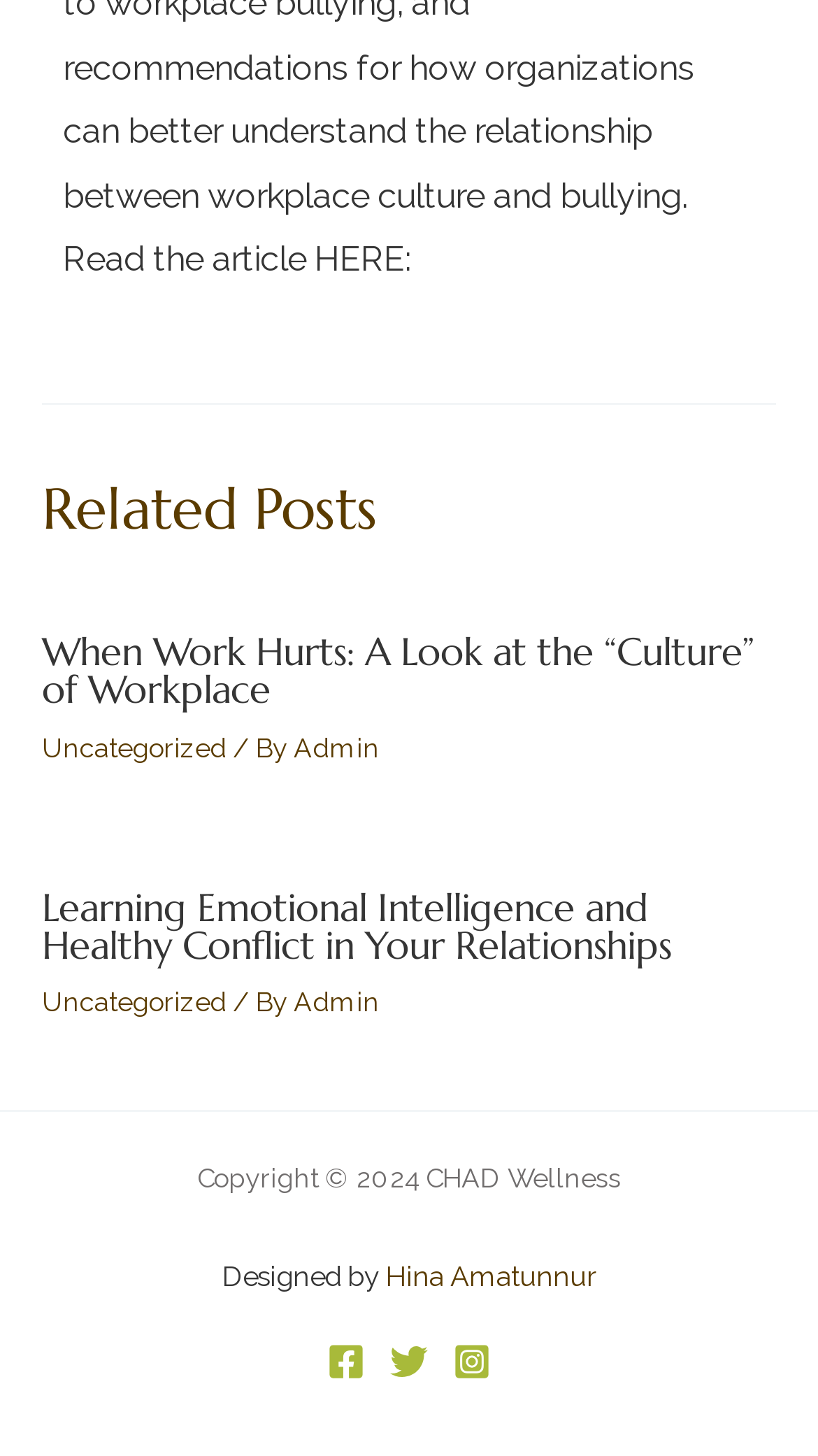Please indicate the bounding box coordinates for the clickable area to complete the following task: "visit the Facebook page". The coordinates should be specified as four float numbers between 0 and 1, i.e., [left, top, right, bottom].

[0.4, 0.922, 0.446, 0.948]